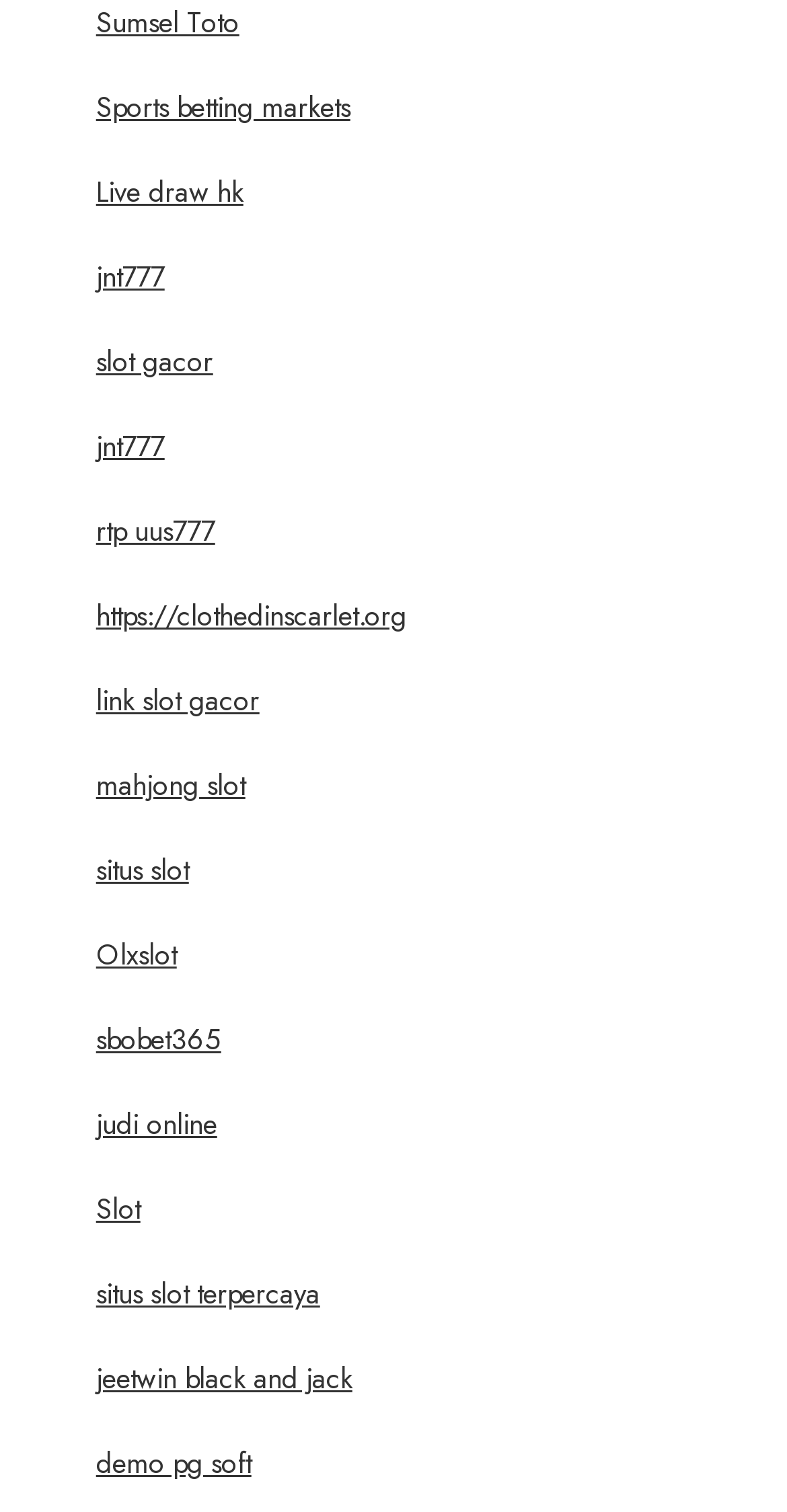Respond to the question below with a single word or phrase:
What is the first link on the webpage?

Sumsel Toto